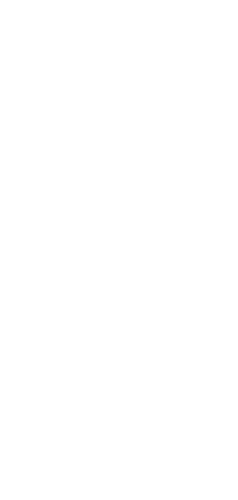What is the tone of the figure's pose?
Refer to the image and provide a concise answer in one word or phrase.

Dynamic